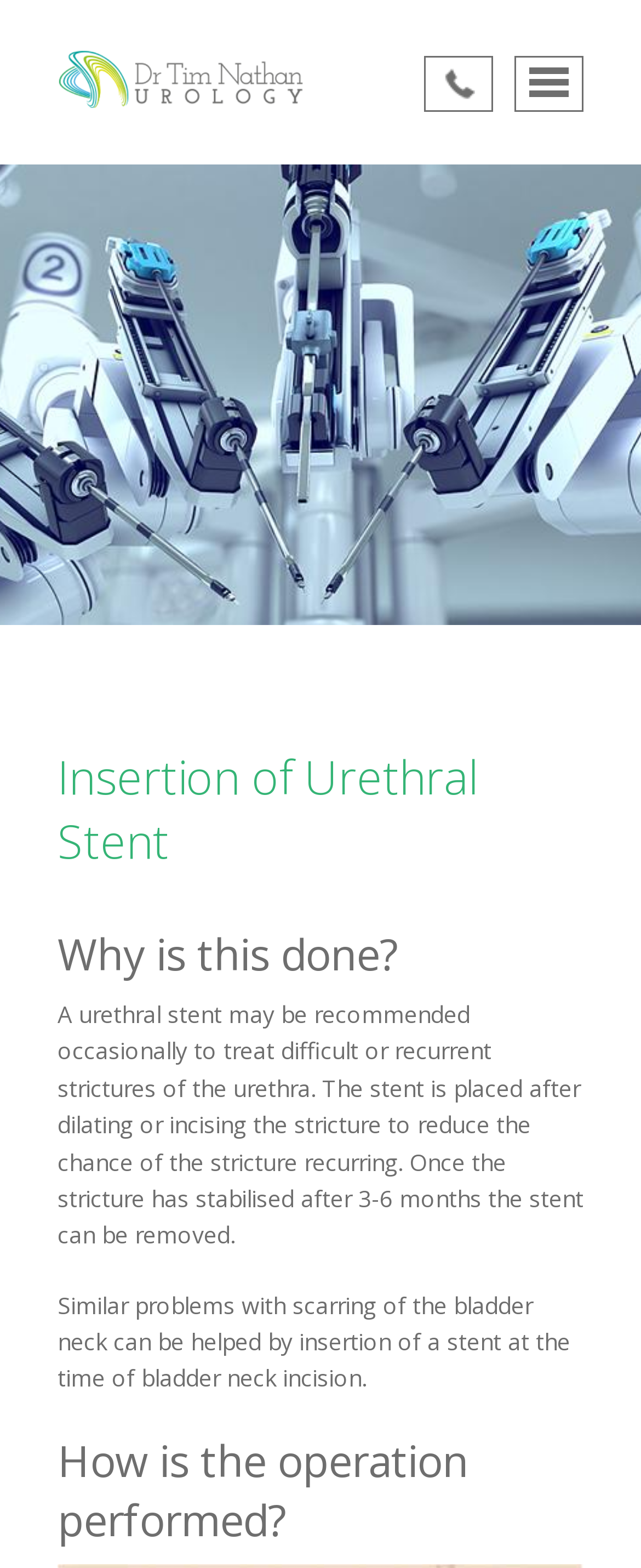Give a detailed account of the webpage.

The webpage is about the insertion of a urethral stent, a medical procedure. At the top left corner, there is a "Skip to main content" link. Below it, there are four links, including a phone number and an empty link. 

On the top navigation bar, there are eight links: "Home", "About", "Our Services", "Conditions", "Procedures", "Patient Info", "News", and "Contact". 

The main content of the webpage is divided into sections. The first section is titled "You are here" and "Insertion of Urethral Stent". Below it, there is a section titled "Why is this done?" which explains that a urethral stent may be recommended to treat difficult or recurrent strictures of the urethra. 

The text in this section describes the purpose of the stent and how it is placed. Below this section, there is another section of text that discusses similar problems with scarring of the bladder neck that can be helped by insertion of a stent. 

Finally, there is a section titled "How is the operation performed?" which is likely to describe the steps involved in the procedure.